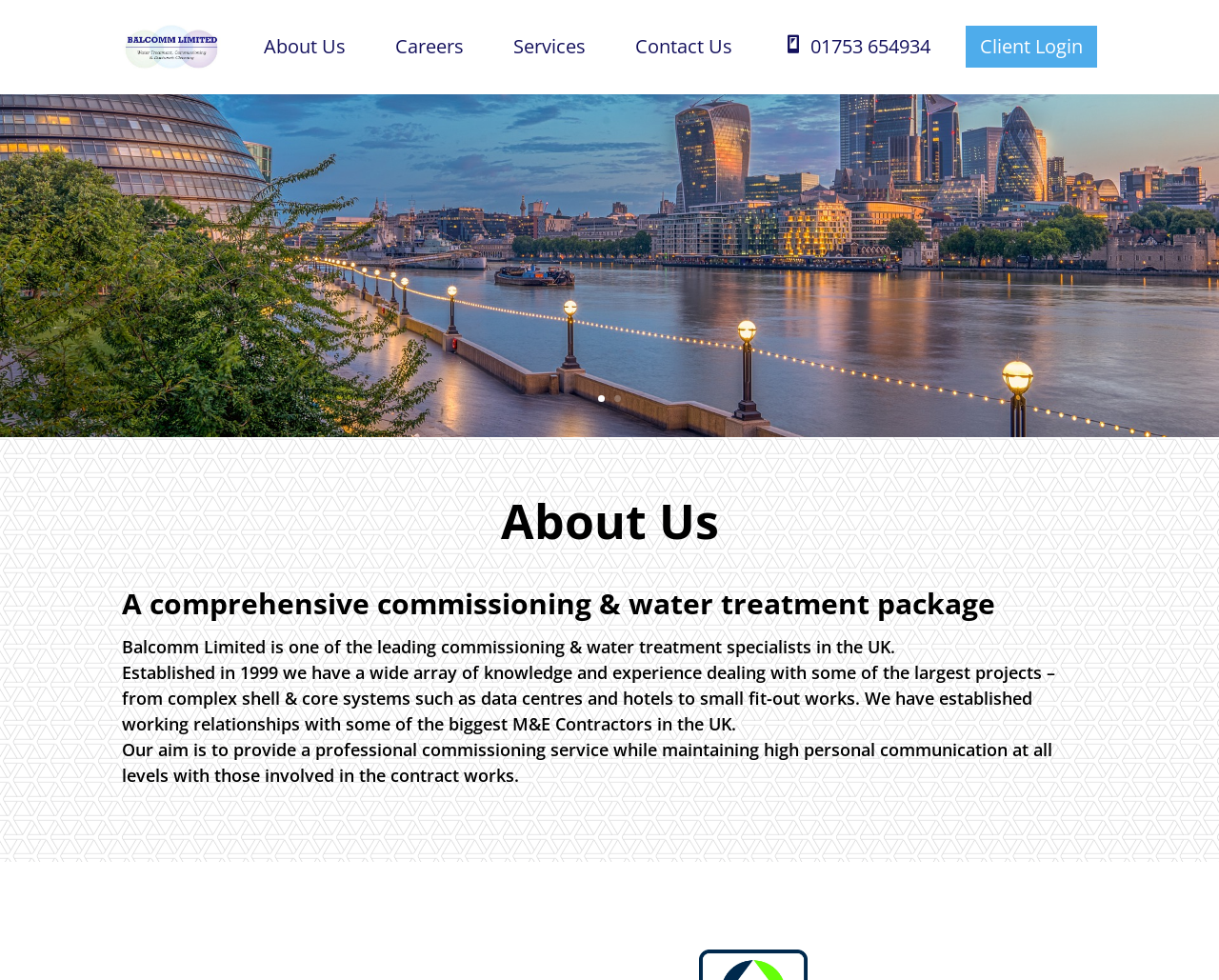How many paragraphs are in the main content?
Using the visual information from the image, give a one-word or short-phrase answer.

3